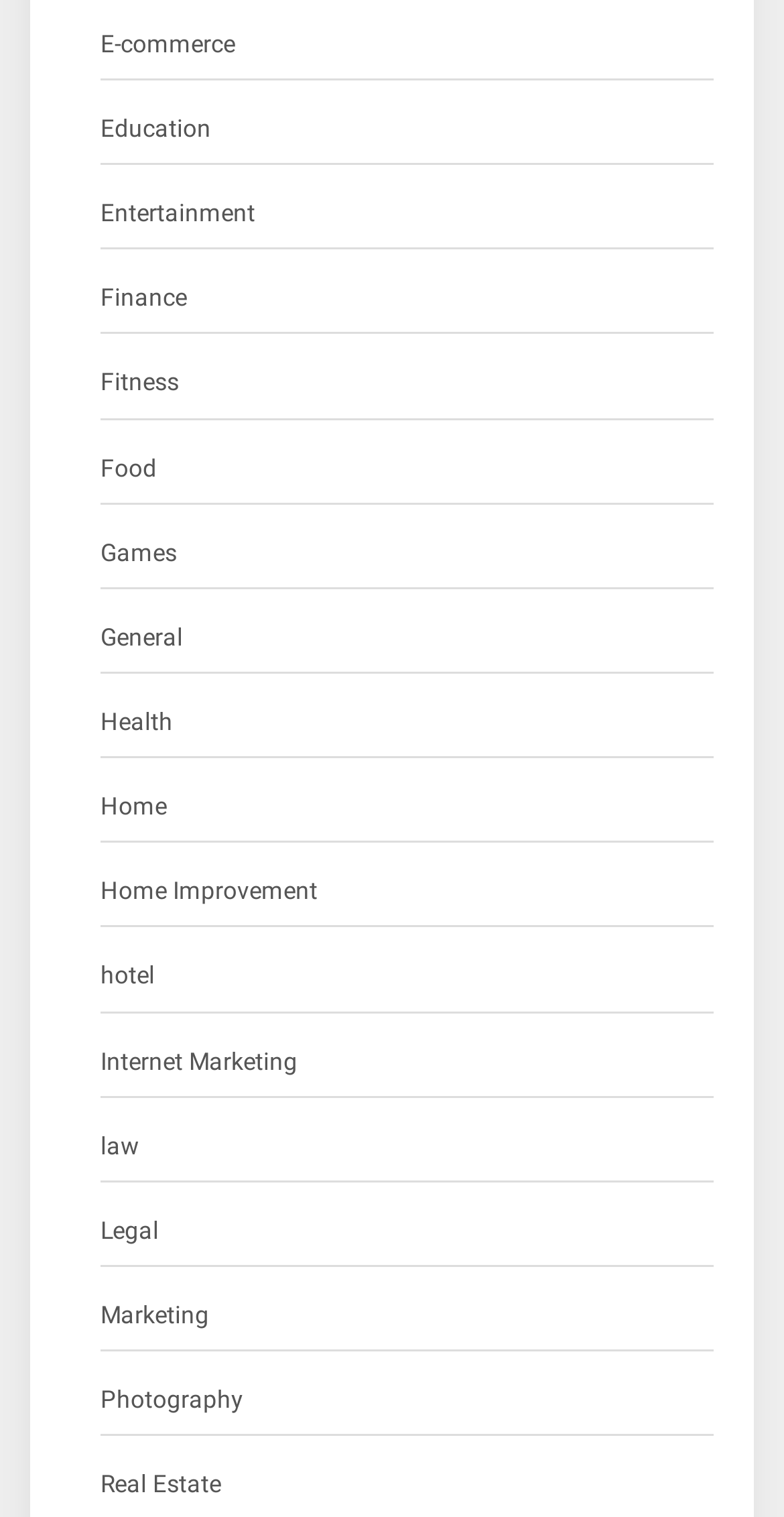Using the element description: "Fitness", determine the bounding box coordinates for the specified UI element. The coordinates should be four float numbers between 0 and 1, [left, top, right, bottom].

[0.128, 0.239, 0.228, 0.267]